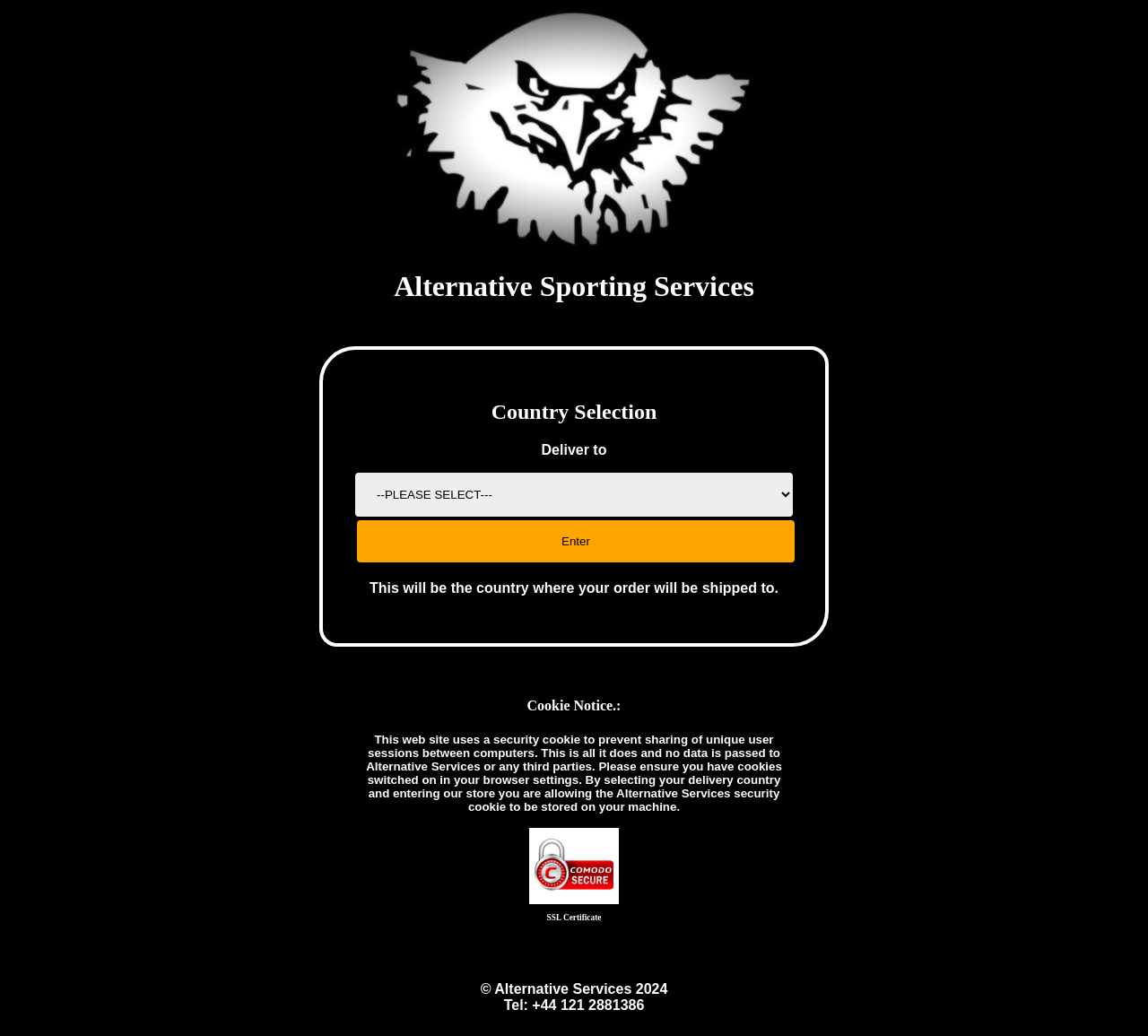What is the phone number of Alternative Services?
Please give a detailed answer to the question using the information shown in the image.

The phone number of Alternative Services is provided at the bottom of the webpage, as indicated by the static text 'Tel: +44 121 2881386'.